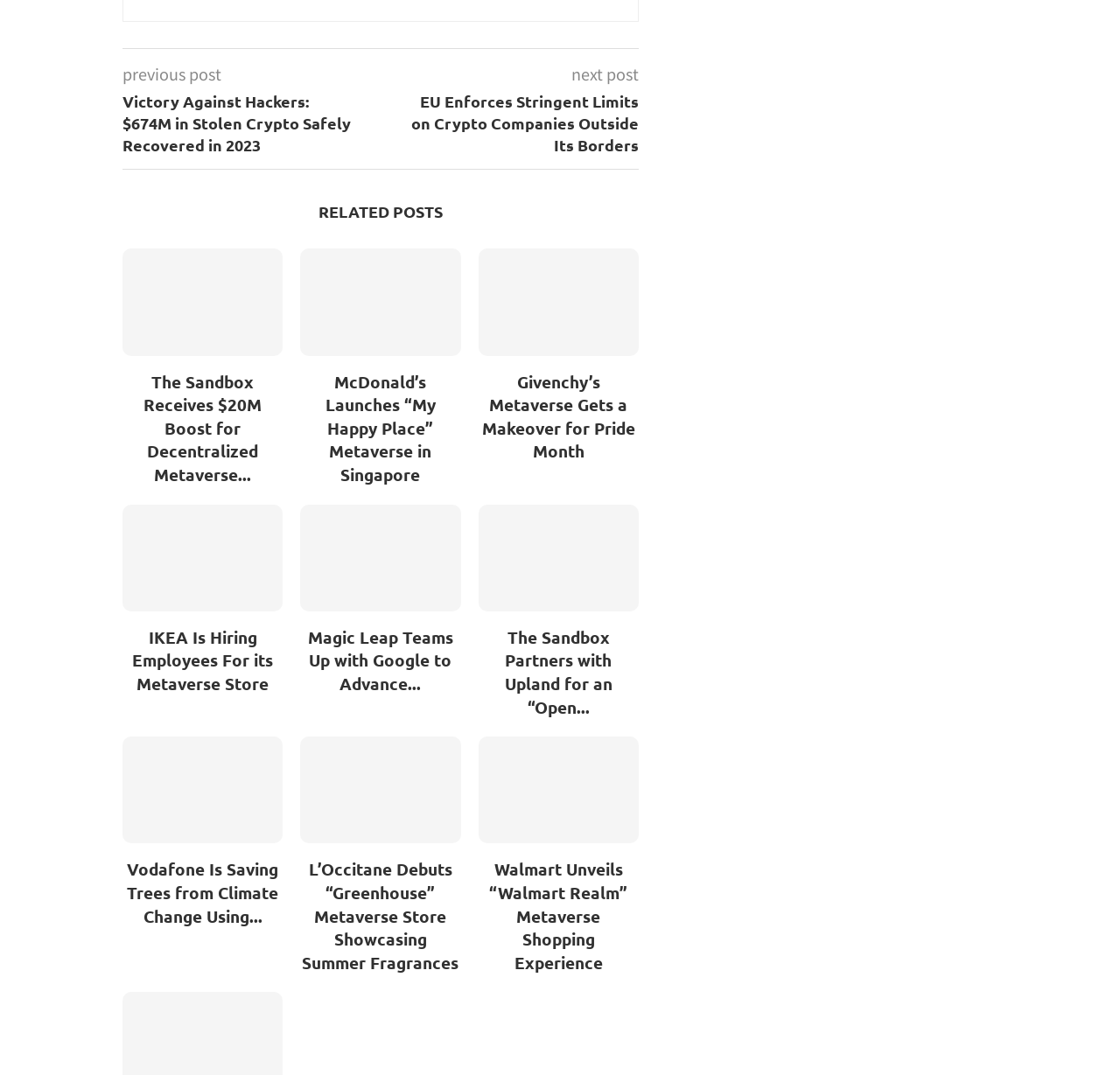Determine the bounding box coordinates of the clickable element to achieve the following action: 'click on the previous post'. Provide the coordinates as four float values between 0 and 1, formatted as [left, top, right, bottom].

[0.109, 0.057, 0.198, 0.079]